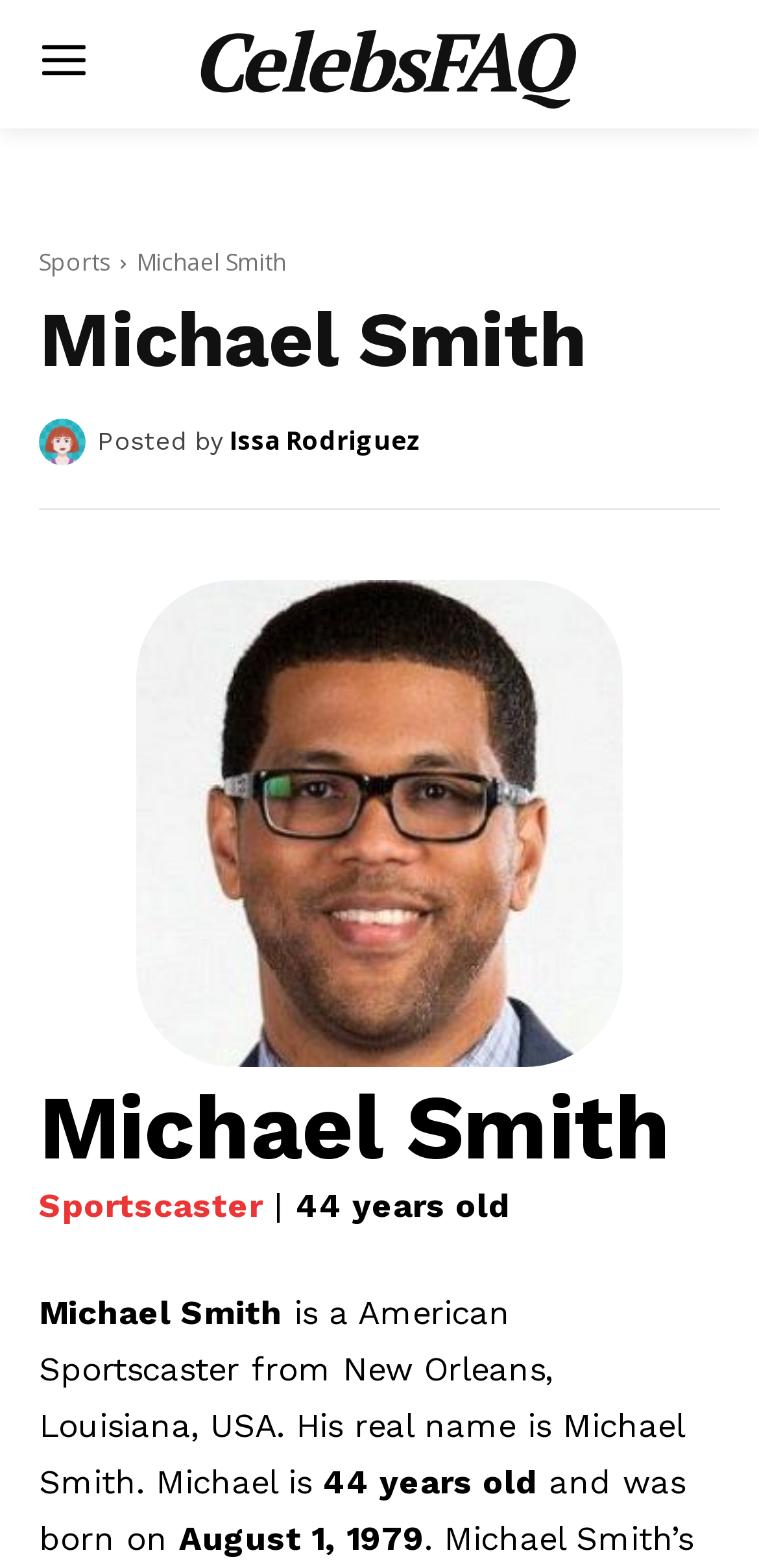Identify the bounding box coordinates for the UI element described as: "Sports". The coordinates should be provided as four floats between 0 and 1: [left, top, right, bottom].

[0.051, 0.157, 0.146, 0.178]